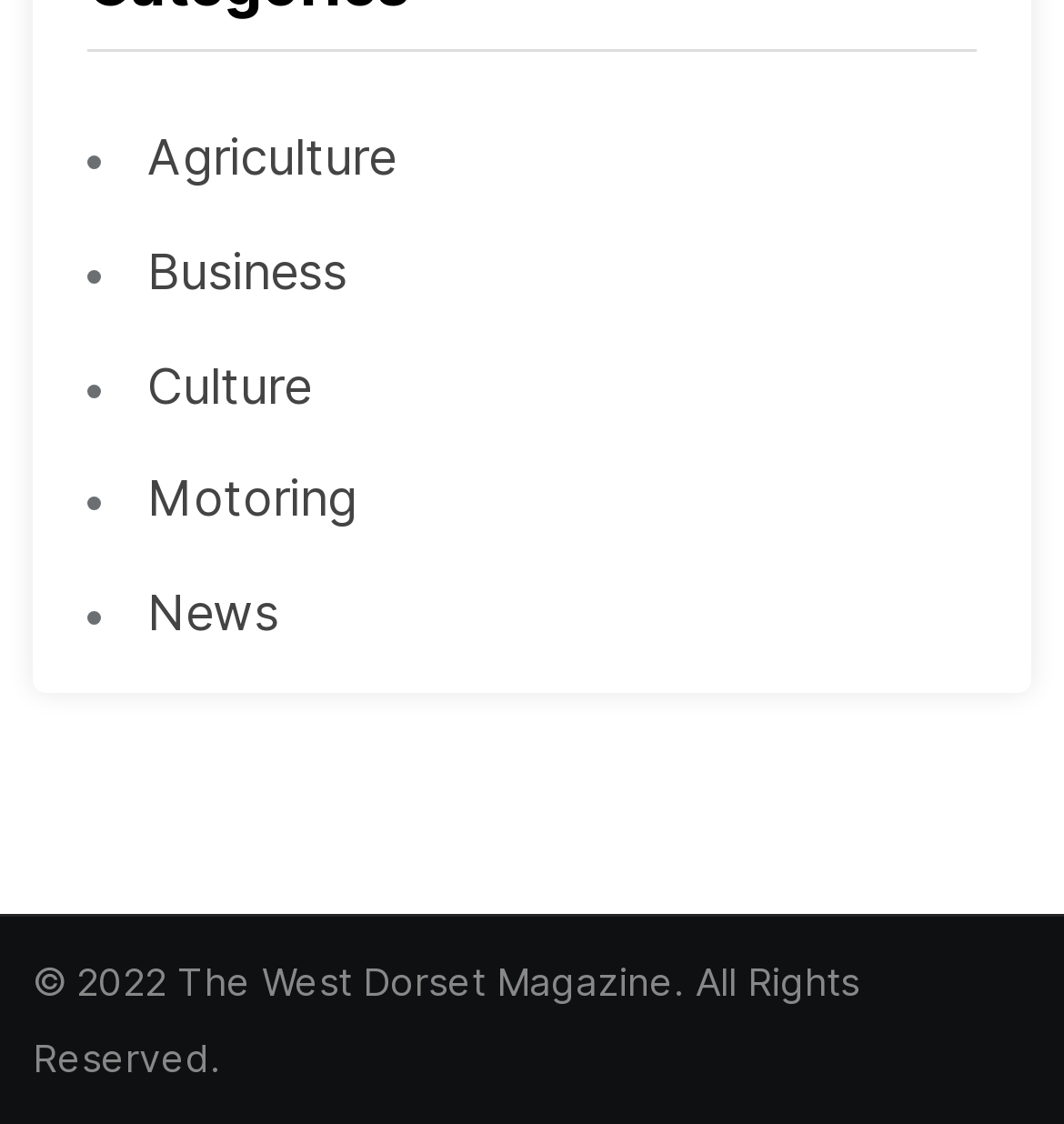Find the bounding box coordinates of the clickable area required to complete the following action: "Explore Sport".

[0.138, 0.622, 0.256, 0.672]